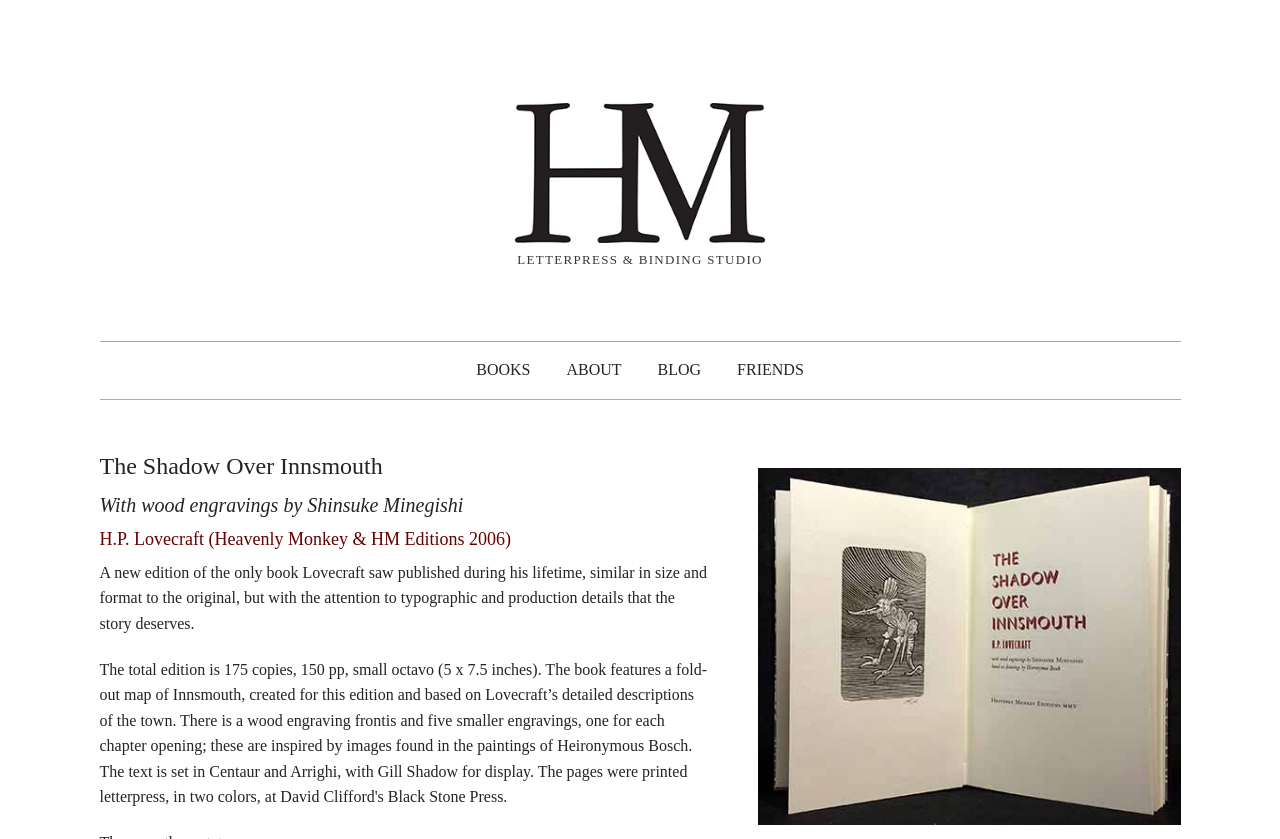Predict the bounding box coordinates for the UI element described as: "Letterpress & Binding Studio". The coordinates should be four float numbers between 0 and 1, presented as [left, top, right, bottom].

[0.404, 0.301, 0.596, 0.318]